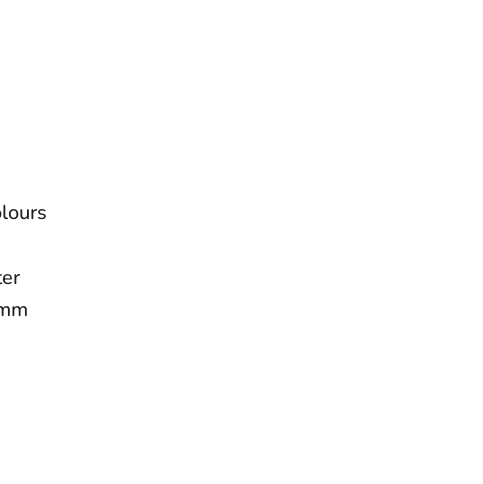Analyze the image and provide a detailed answer to the question: What type of gold is used in the pendant?

The caption specifies that the opal and ruby are elegantly set in 18K yellow gold, indicating the type of gold used in the pendant.